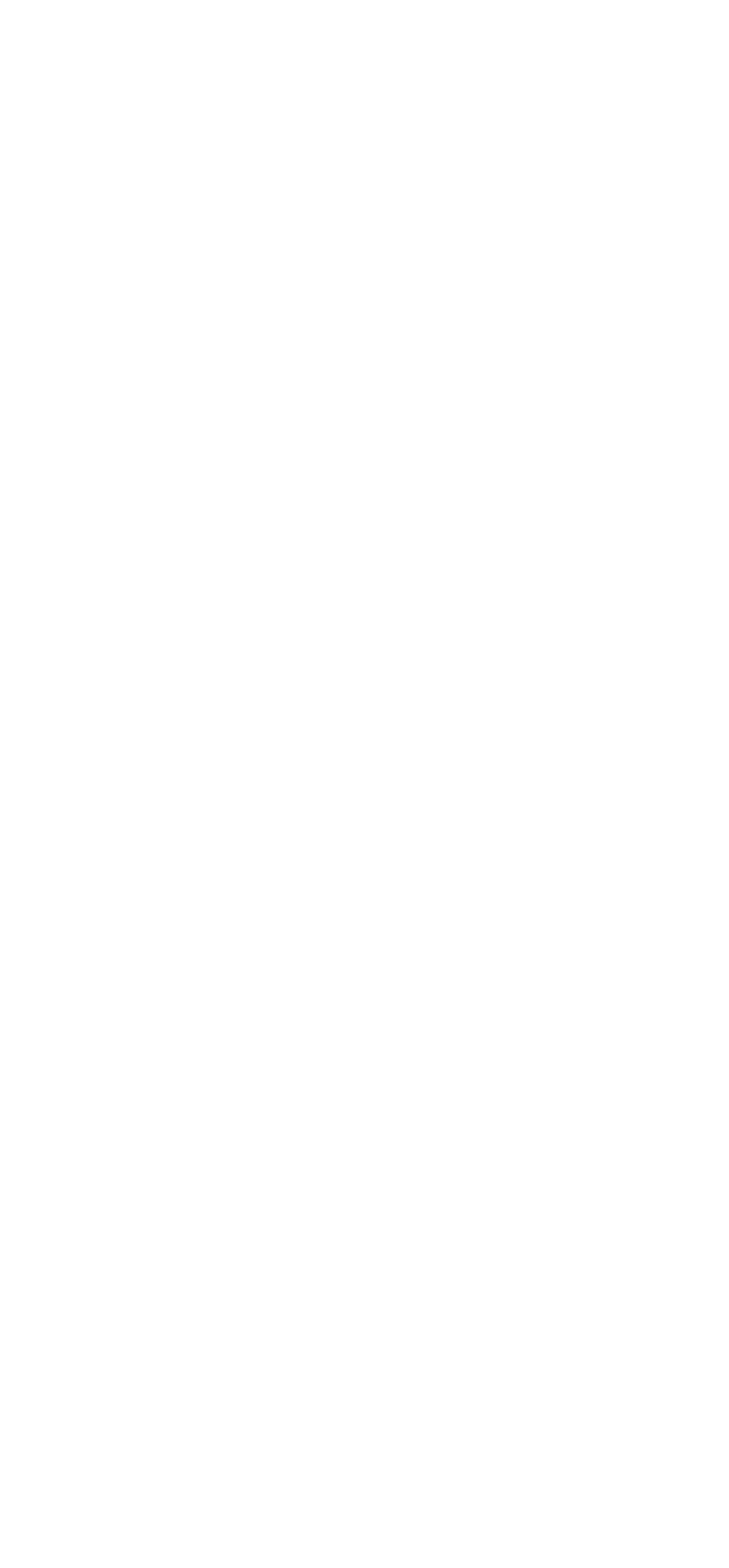Who provides the upgrades and documentation?
Utilize the information in the image to give a detailed answer to the question.

I examined the webpage and found a StaticText element that mentions the provider of the upgrades and documentation. The text states that 'The owner and creator of... VHS ystem' provides these resources.